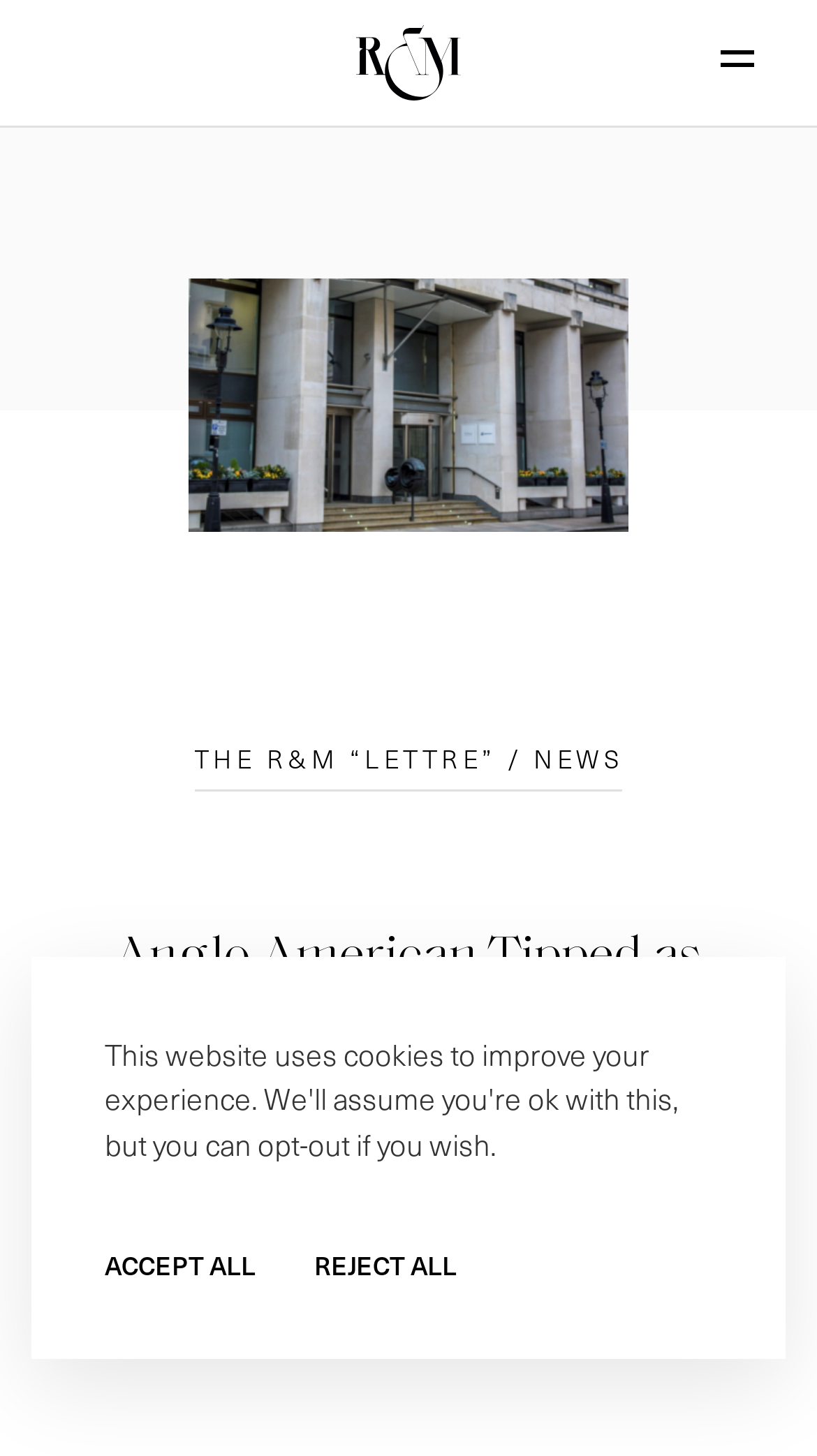Determine the main text heading of the webpage and provide its content.

Anglo American Tipped as Takeover Target